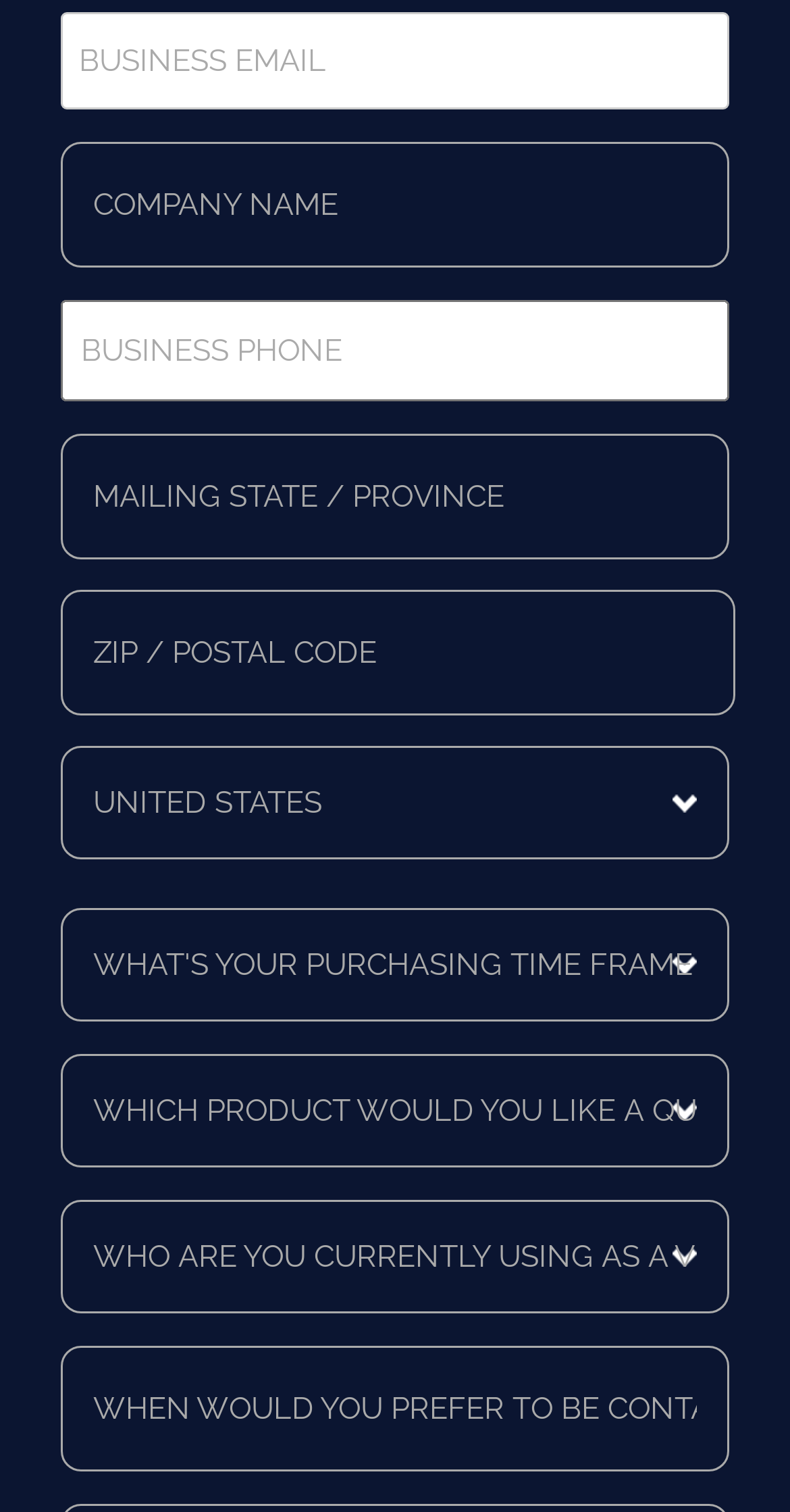Find the bounding box of the UI element described as follows: "name="input_8" placeholder="Company Name"".

[0.077, 0.094, 0.923, 0.177]